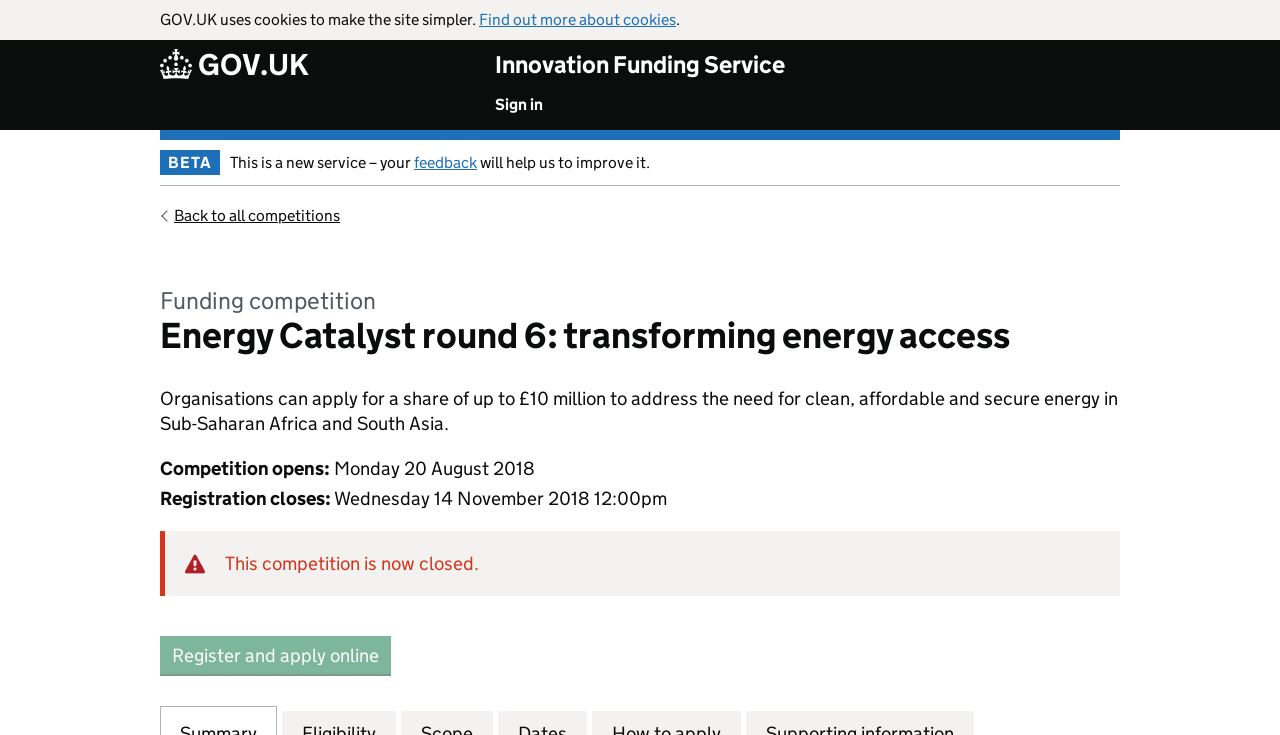Provide the bounding box coordinates for the UI element that is described as: "feedback".

[0.323, 0.207, 0.373, 0.233]